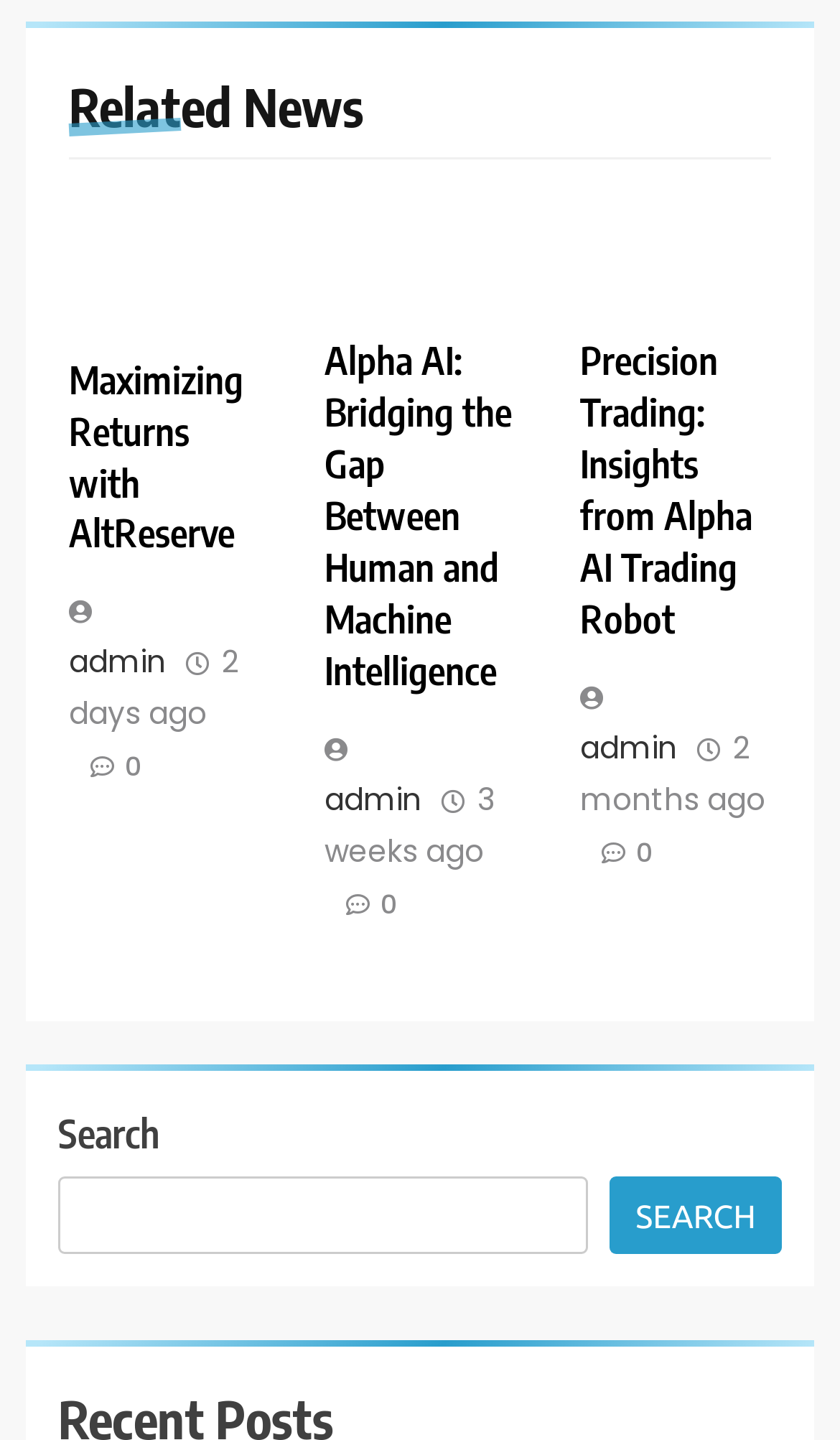Please give a short response to the question using one word or a phrase:
What is the title of the first article?

Maximizing Returns with AltReserve